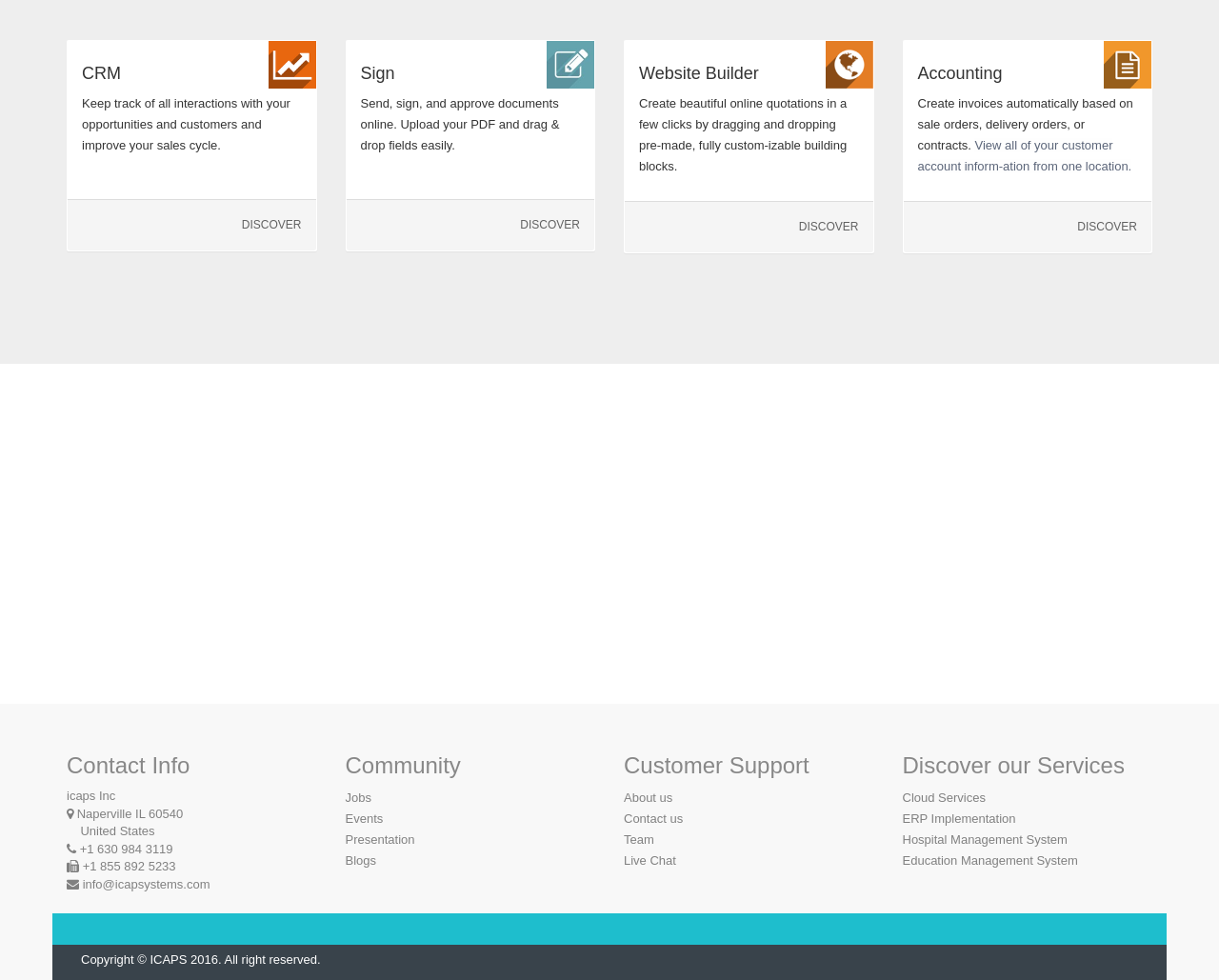Provide a short answer using a single word or phrase for the following question: 
How many links are there under the 'Community' section?

4